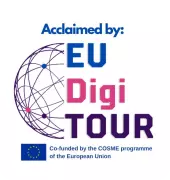Please give a one-word or short phrase response to the following question: 
What does the graphic representation of interconnected nodes symbolize?

Network and collaboration